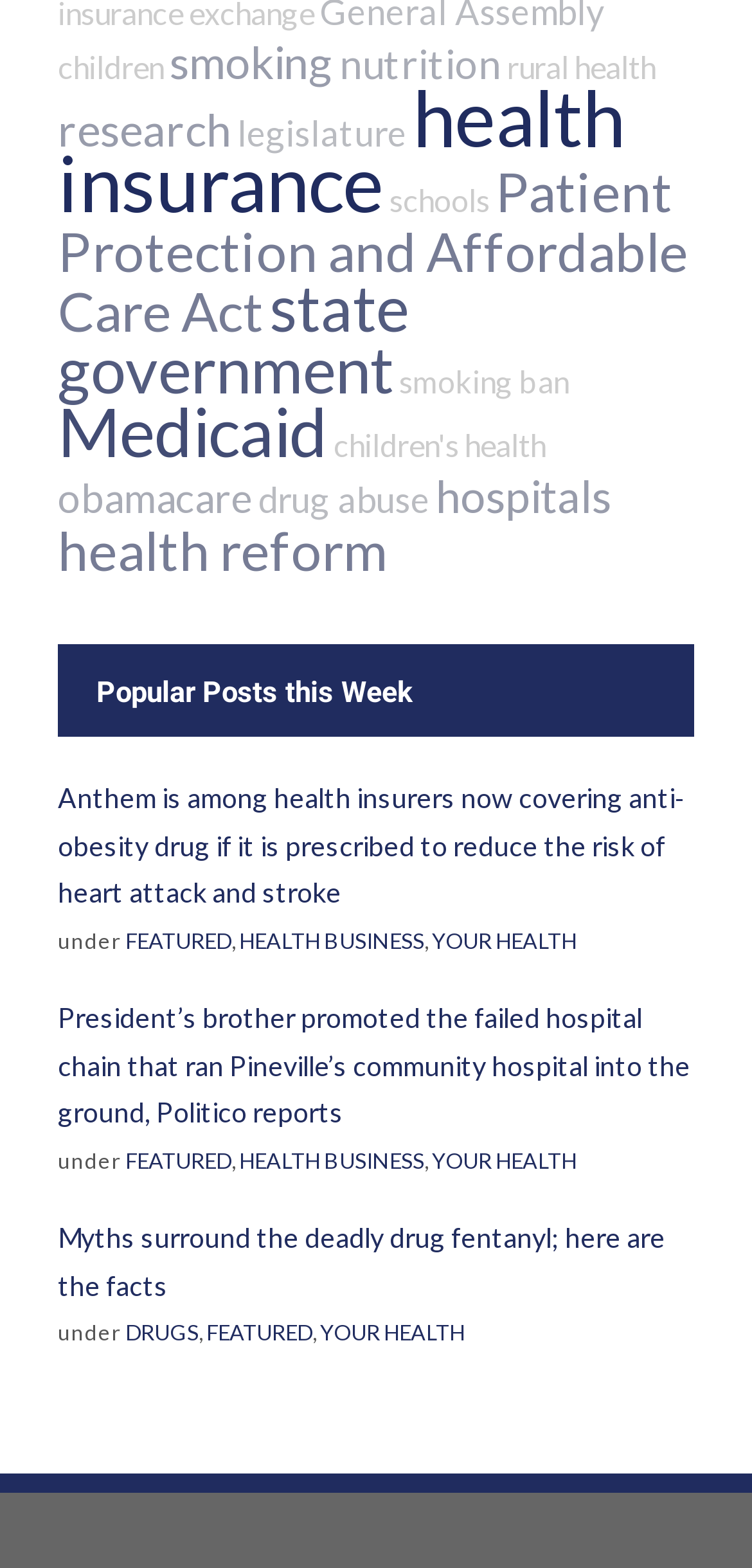Locate the UI element that matches the description ← SATABeast2 disk failures in the webpage screenshot. Return the bounding box coordinates in the format (top-left x, top-left y, bottom-right x, bottom-right y), with values ranging from 0 to 1.

None